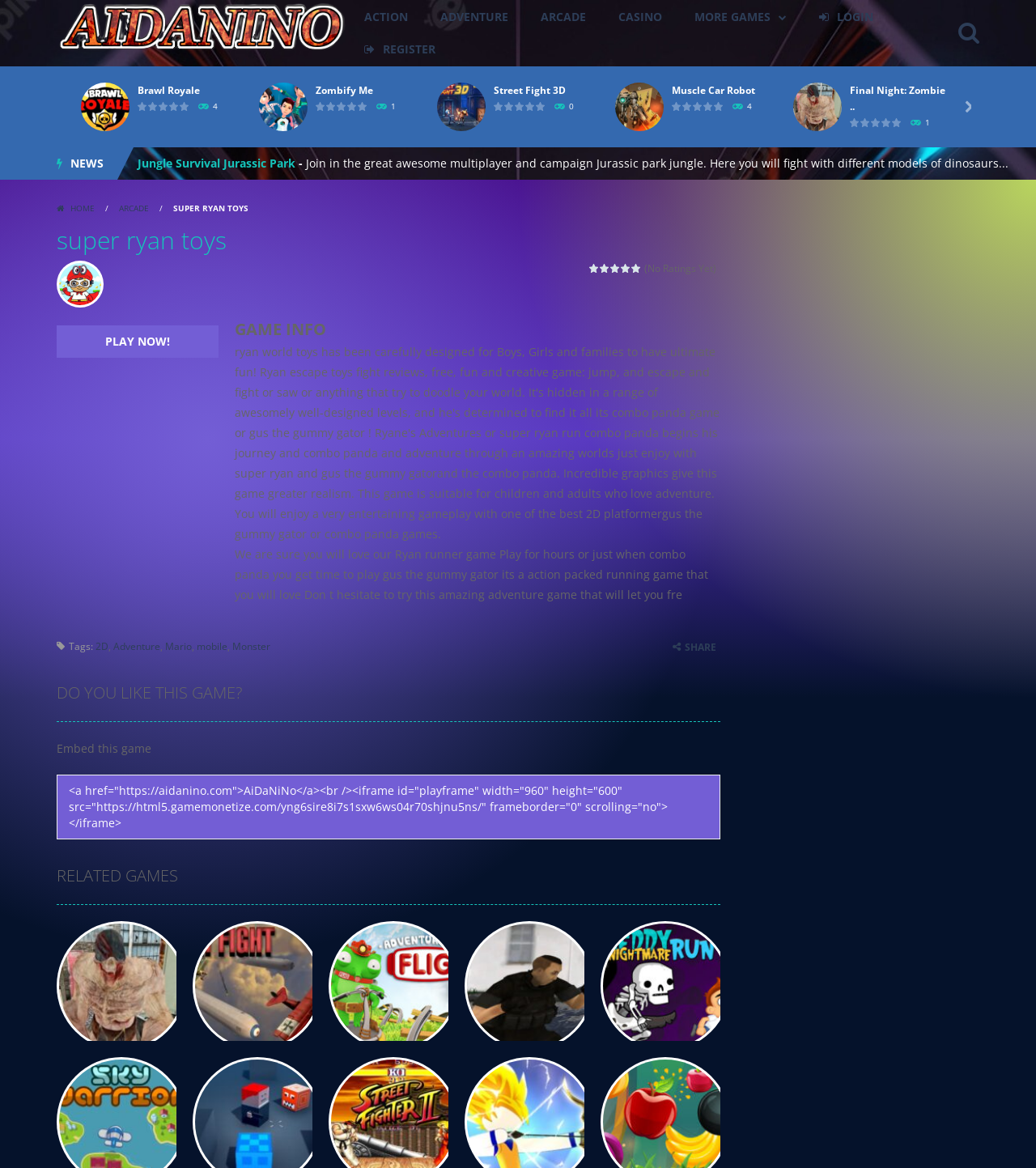Explain in detail what you observe on this webpage.

The webpage is a game portal with a variety of games and features. At the top, there is a logo "AiDaNiNo" with an image, followed by a navigation menu with links to different game categories such as "ACTION", "ADVENTURE", "ARCADE", and more. Below the navigation menu, there are two rows of game icons with "PLAY NOW" buttons. Each game icon has a corresponding image and a rating system with five empty stars.

The first row of game icons includes "Brawl Royale", "Zombify Me", "Street Fight 3D", and "Muscle Car Robot". The second row includes "Final Night: Zombie Street Fight" and "Princess Captain Avenger". Each game icon has a brief description and a "PLAY NOW" button.

On the left side of the page, there is a sidebar with links to different game categories such as "Board Game", "Defense", "Driving", and more. There is also a "LOGIN" and "REGISTER" button at the top of the sidebar.

At the bottom of the page, there are social media links and a "NEWS" section with links to news articles or game updates. The page has a colorful and playful design, with a focus on showcasing various games and encouraging users to play.